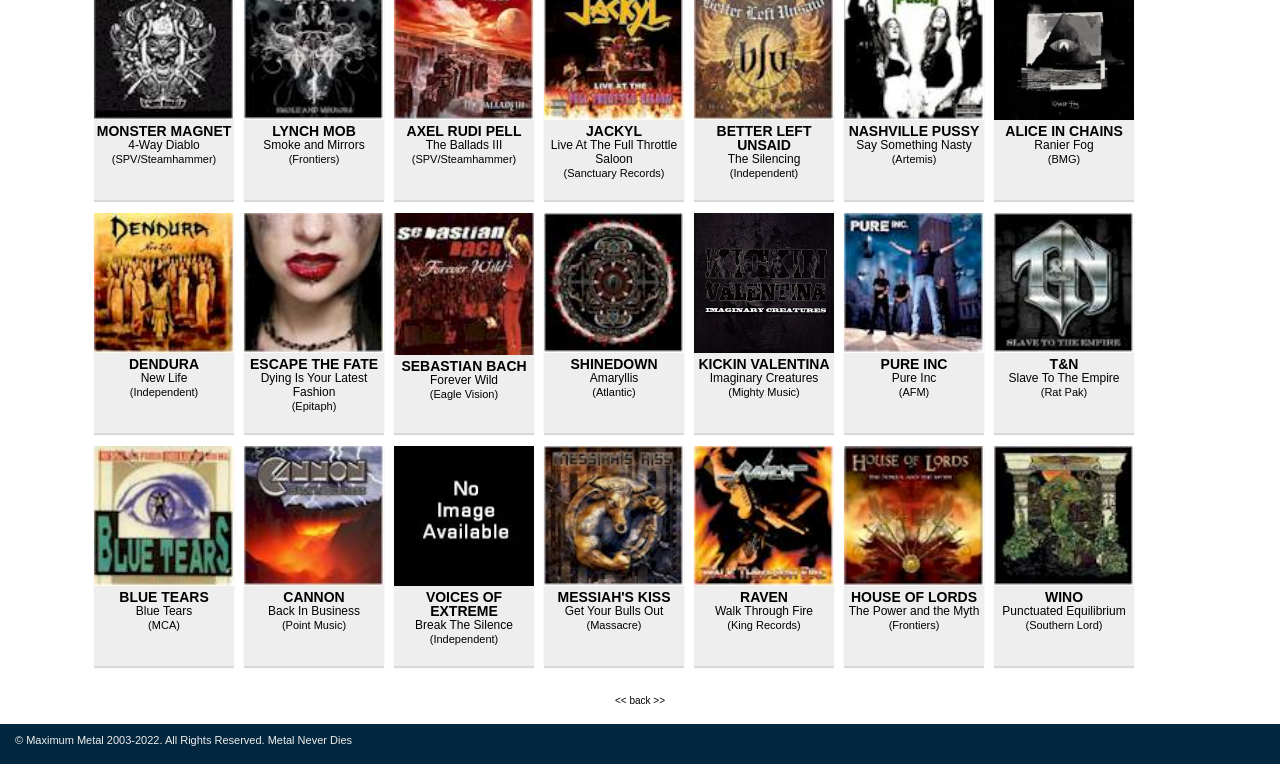Find the bounding box coordinates of the area that needs to be clicked in order to achieve the following instruction: "Click on MONSTER MAGNET". The coordinates should be specified as four float numbers between 0 and 1, i.e., [left, top, right, bottom].

[0.076, 0.159, 0.181, 0.18]